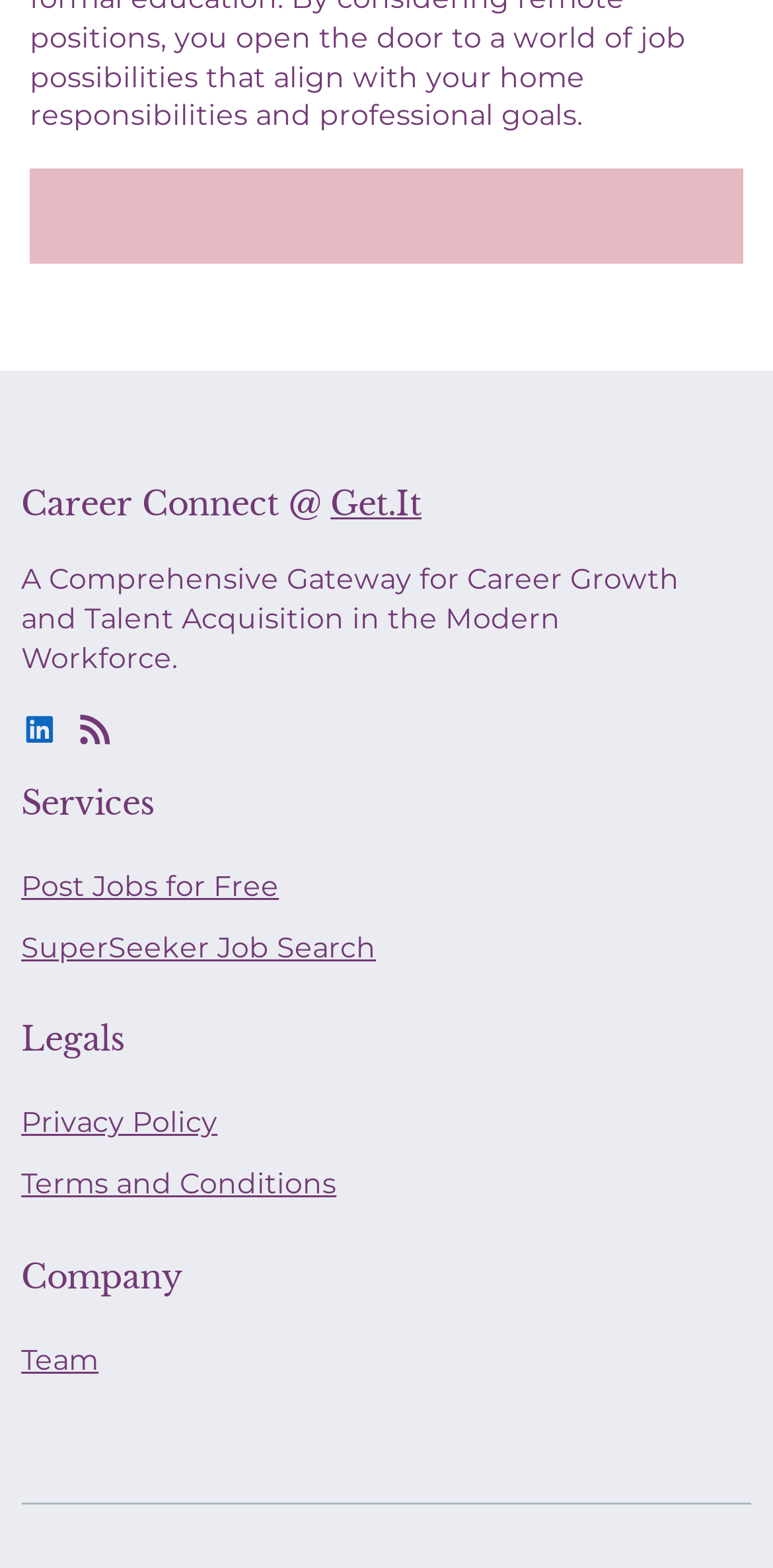How many services are listed on this webpage?
Using the screenshot, give a one-word or short phrase answer.

2